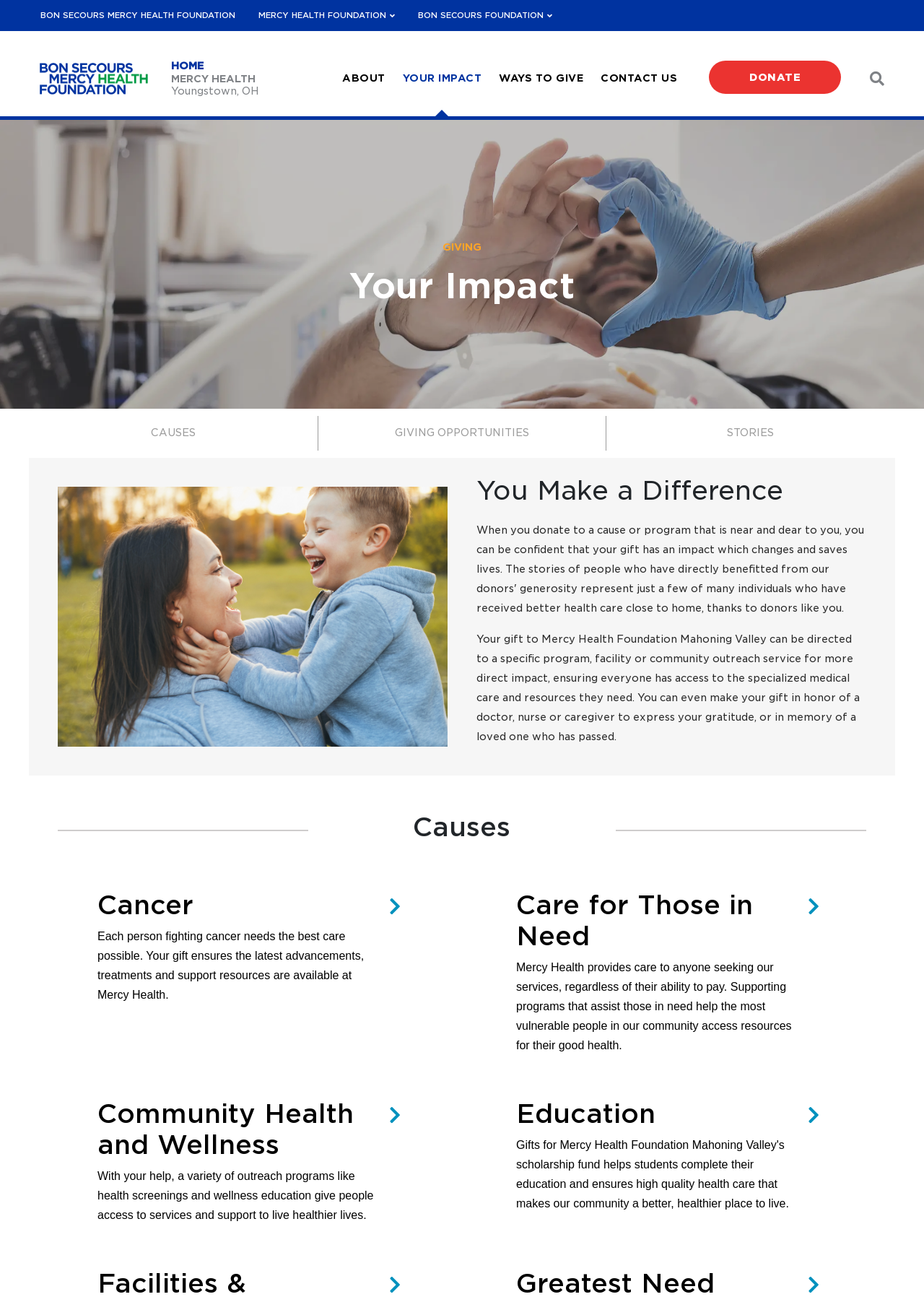What is the focus of the 'Community Health and Wellness' program?
Using the information presented in the image, please offer a detailed response to the question.

I found the answer by looking at the link description for 'Community Health and Wellness', which says 'With your help, a variety of outreach programs like health screenings and wellness education give people access to services and support to live healthier lives.' This suggests that the program focuses on providing health screenings and wellness education to the community.